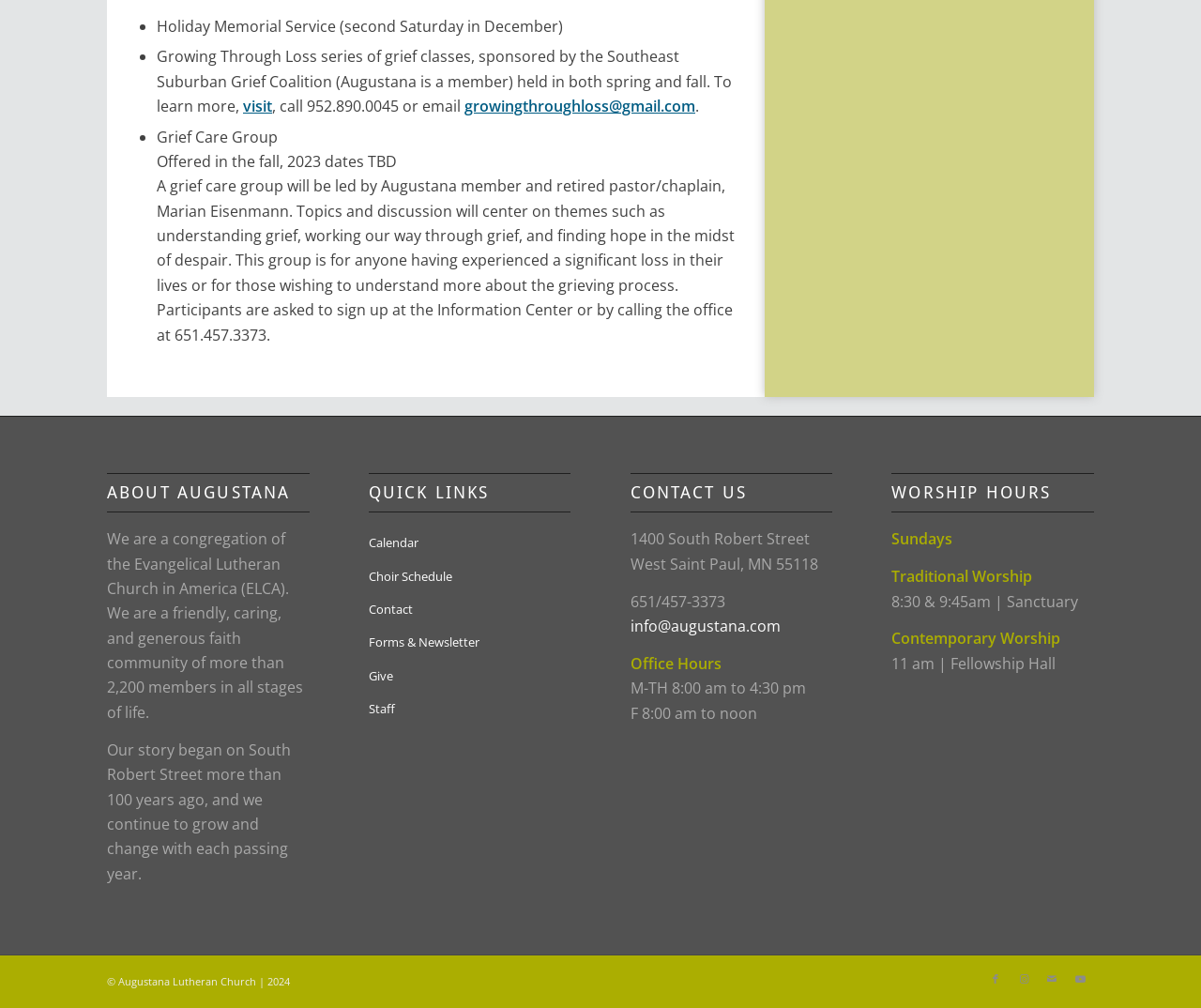Utilize the information from the image to answer the question in detail:
What are the worship hours on Sundays?

I found the worship hours on Sundays by looking at the 'WORSHIP HOURS' section, where it lists the worship hours for Sundays. There are two traditional worship services at 8:30am and 9:45am, and one contemporary worship service at 11am.